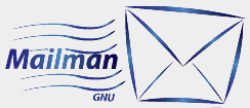What project is Mailman a part of?
Please give a detailed and elaborate explanation in response to the question.

The question asks about the project that Mailman is a part of. According to the logo, Mailman is developed by the GNU Project, which is a well-known organization that promotes free software principles.